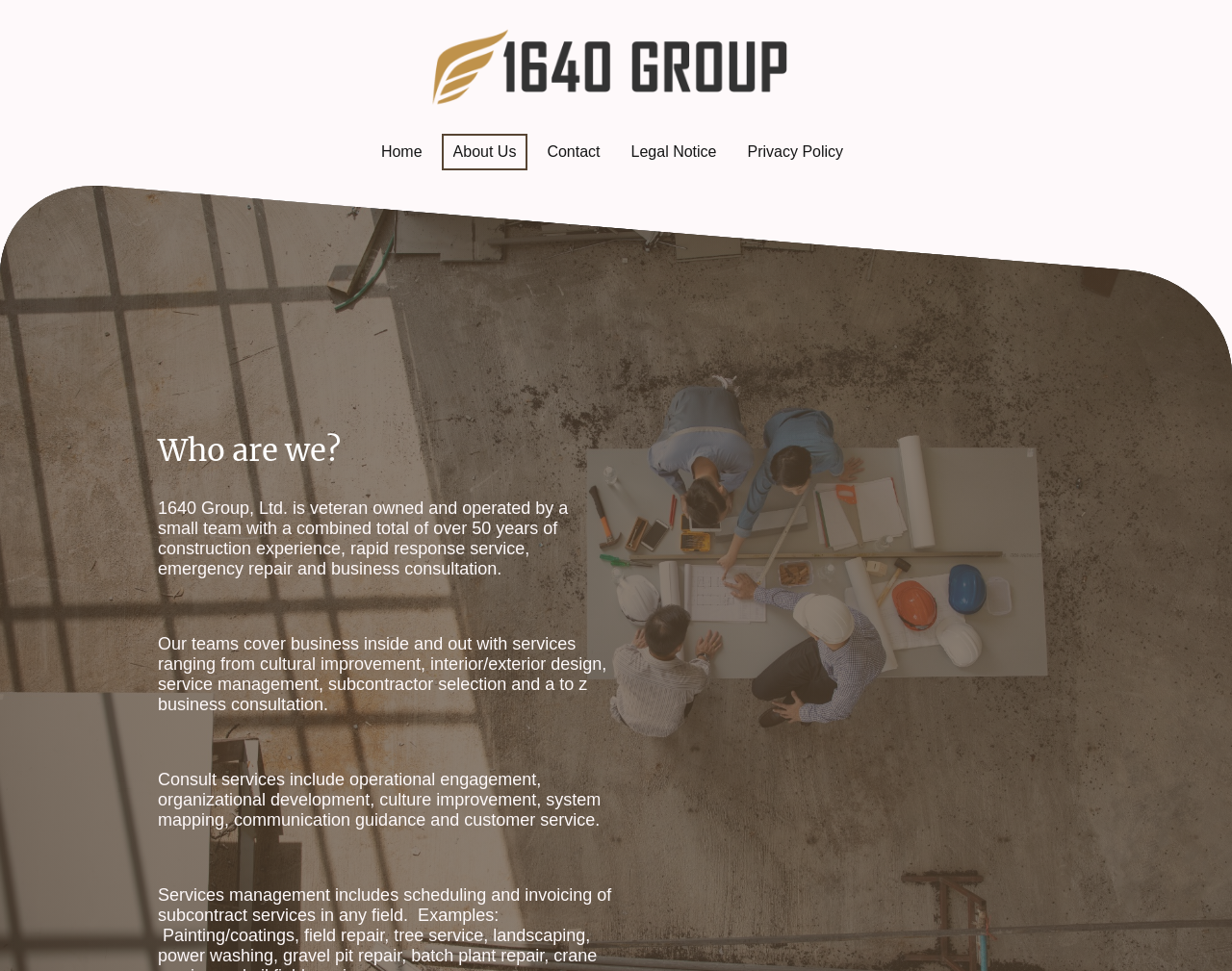What type of company is 1640 Group, Ltd.?
Please provide a comprehensive answer based on the contents of the image.

This answer can be obtained by reading the first StaticText element which states '1640 Group, Ltd. is veteran owned and operated by a small team...'.